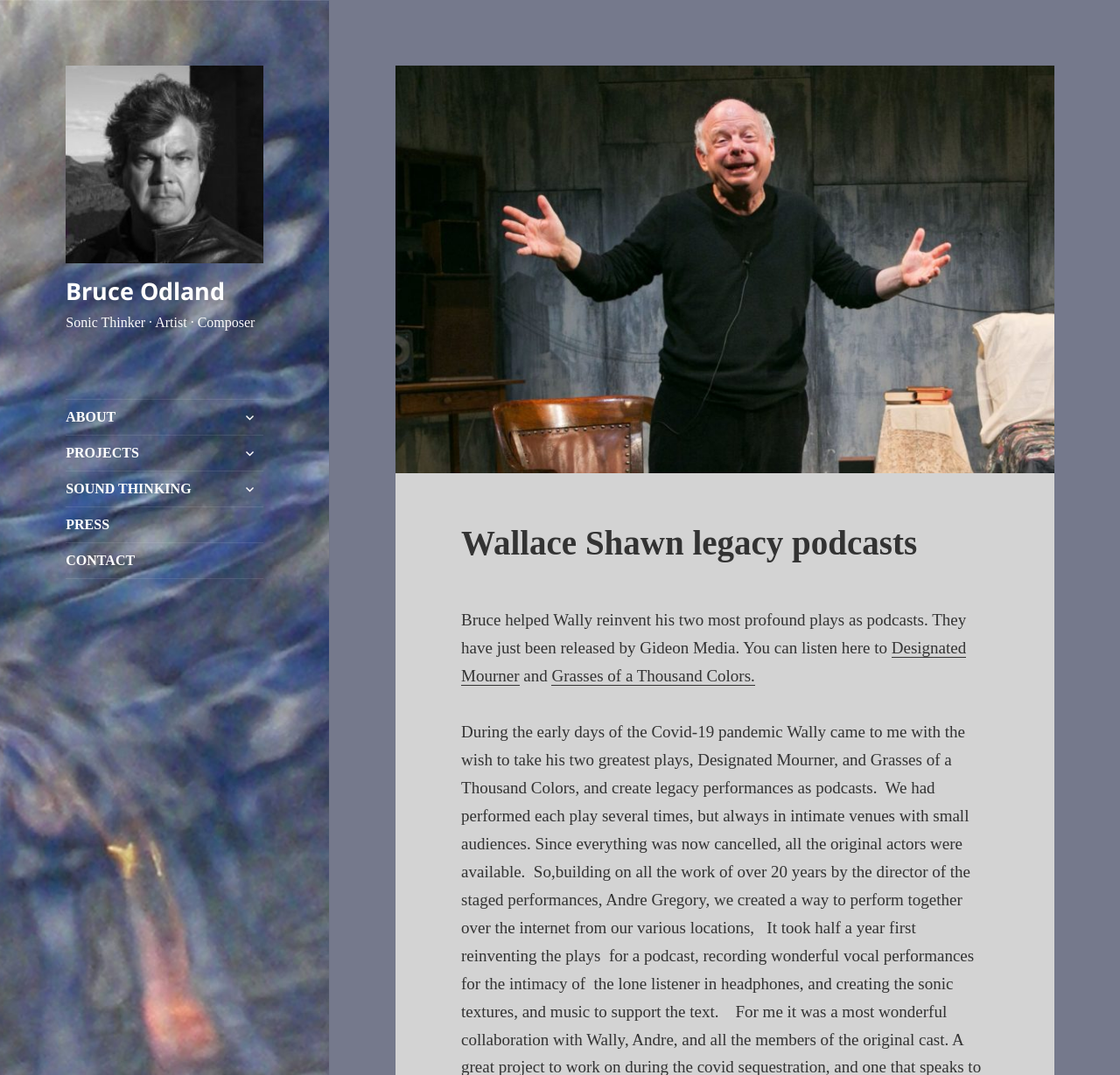What are the two podcast titles mentioned on the webpage?
Please utilize the information in the image to give a detailed response to the question.

I found these answers by looking at the links 'Designated Mourner' and 'Grasses of a Thousand Colors.' which are mentioned as the two podcast titles.